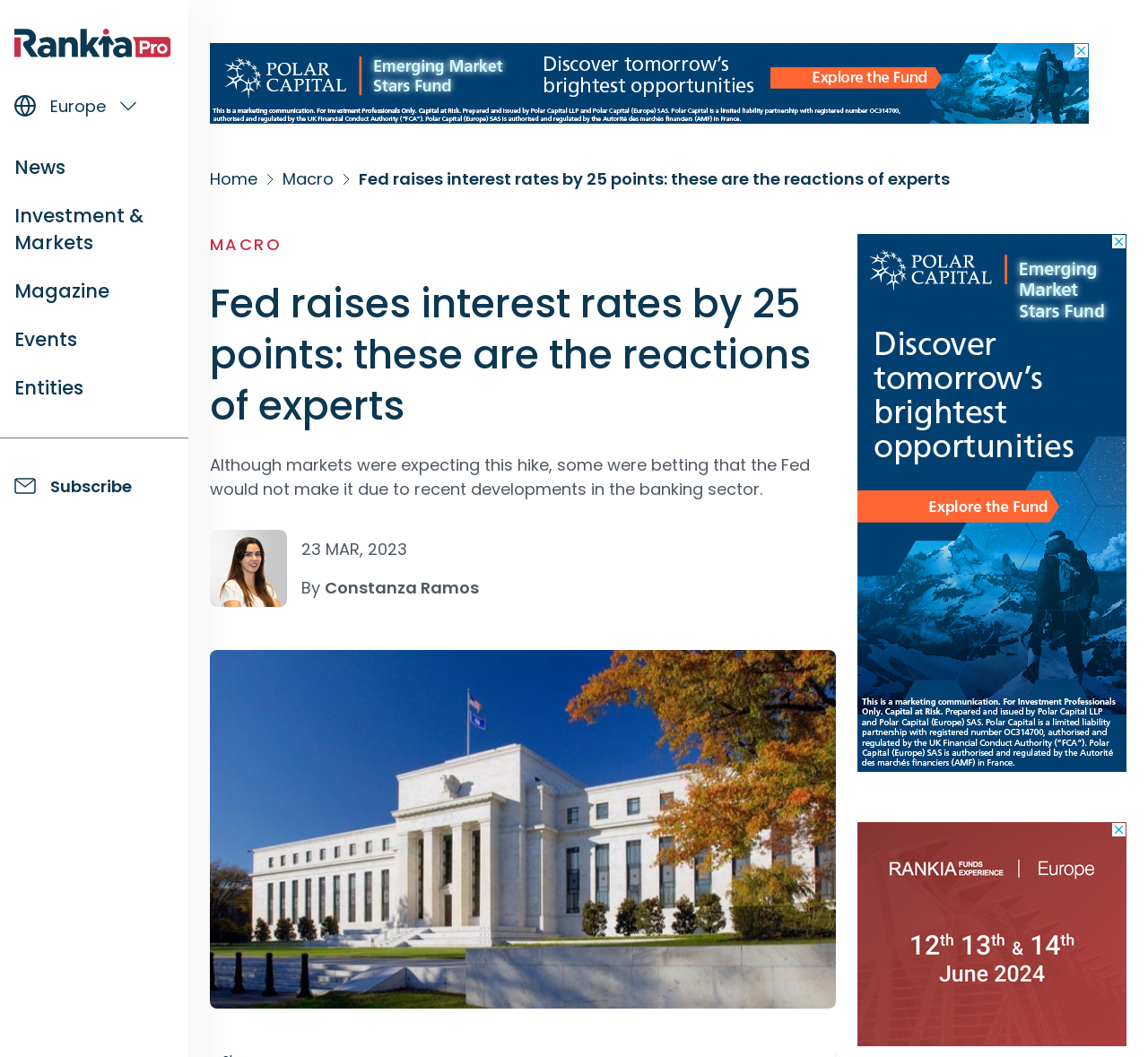Please find the bounding box coordinates of the element that must be clicked to perform the given instruction: "Go to News". The coordinates should be four float numbers from 0 to 1, i.e., [left, top, right, bottom].

[0.012, 0.146, 0.057, 0.17]